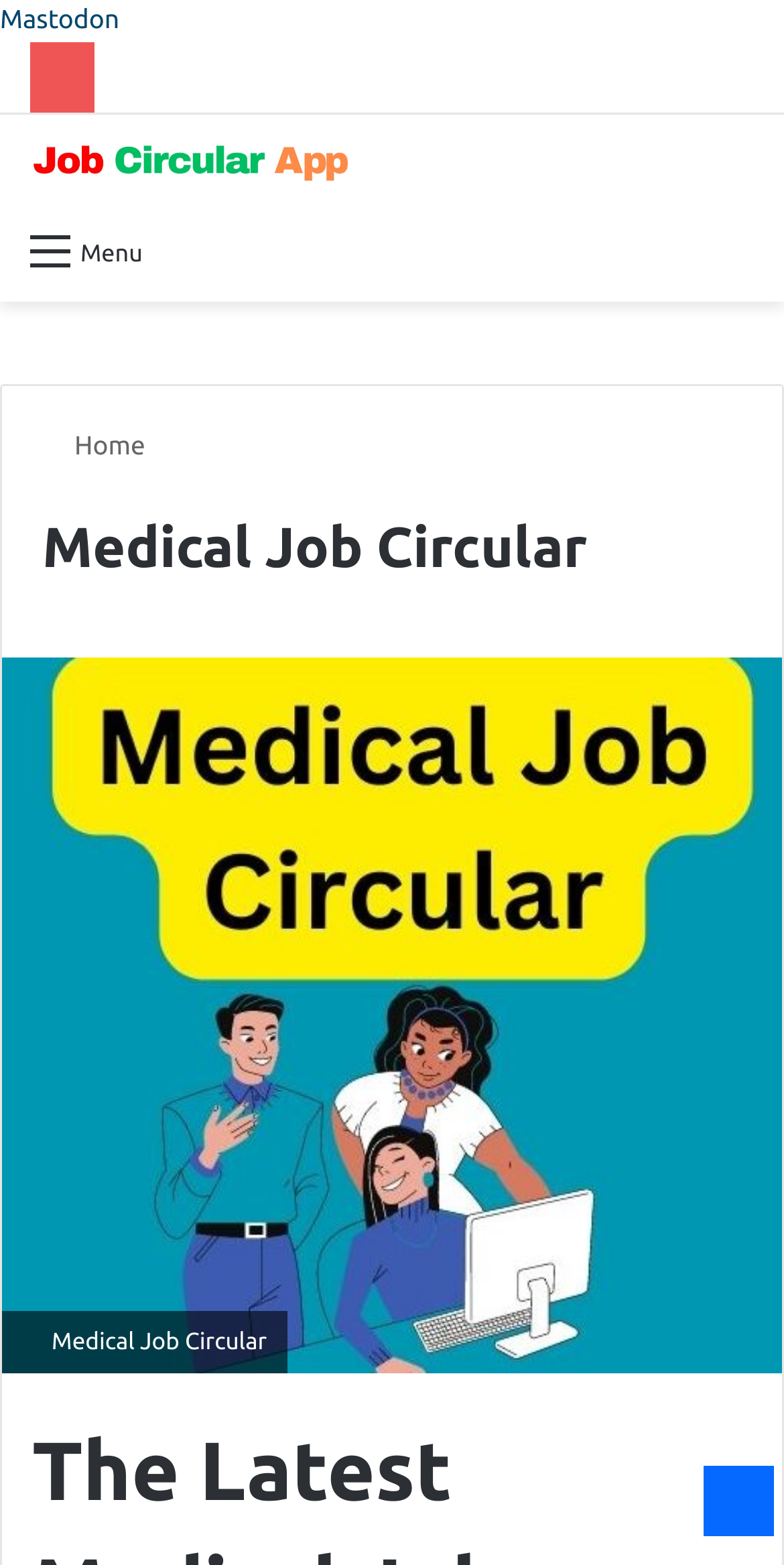With reference to the screenshot, provide a detailed response to the question below:
What is the purpose of the 'Back to top button'?

I inferred the purpose of the 'Back to top button' by its name and its position at the bottom of the webpage, which suggests that it is used to quickly scroll back to the top of the webpage.